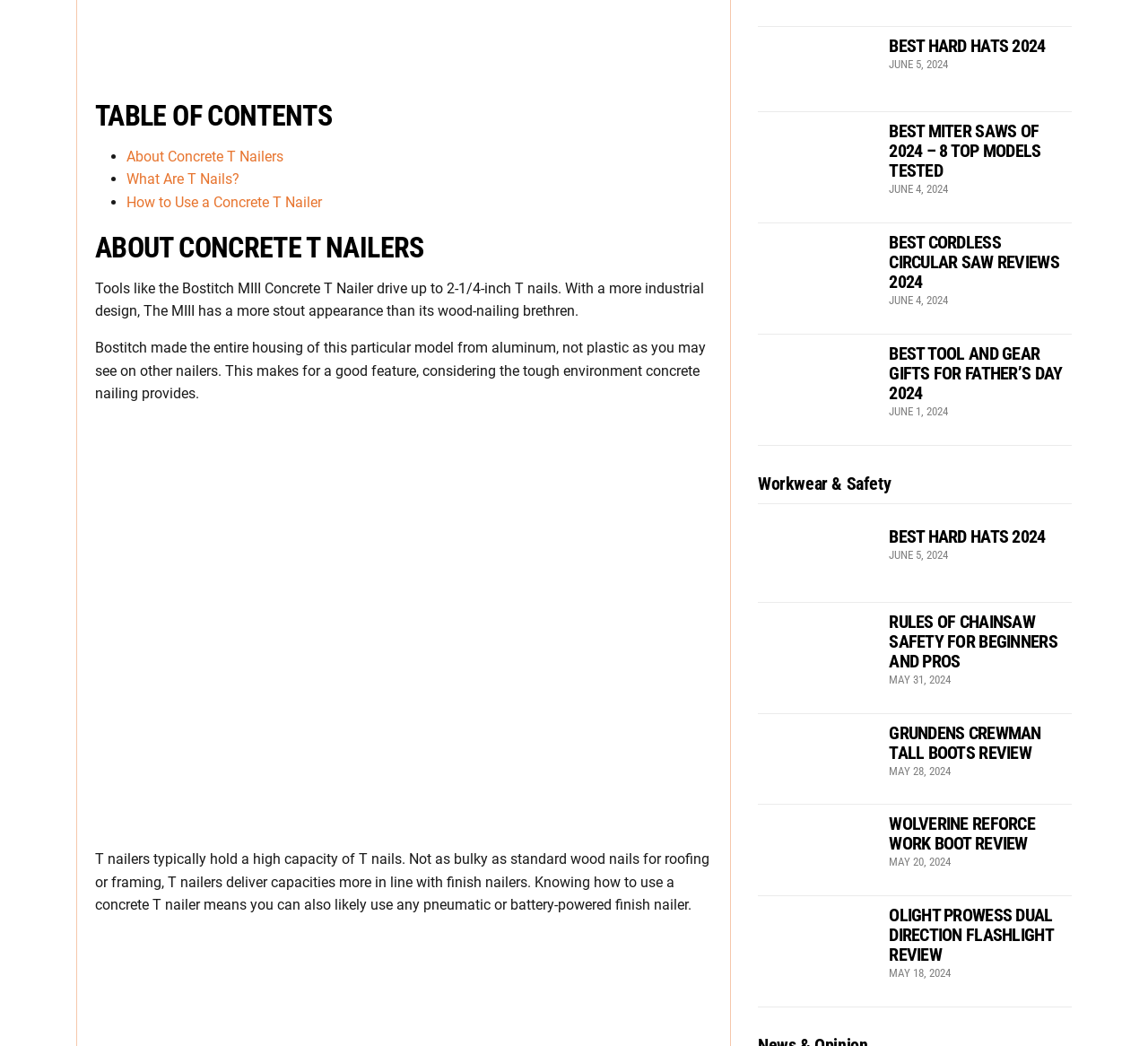Please answer the following question as detailed as possible based on the image: 
What is the topic of the webpage?

Based on the webpage content, the topic of the webpage is about concrete T nailers, which is evident from the headings and text descriptions on the webpage.